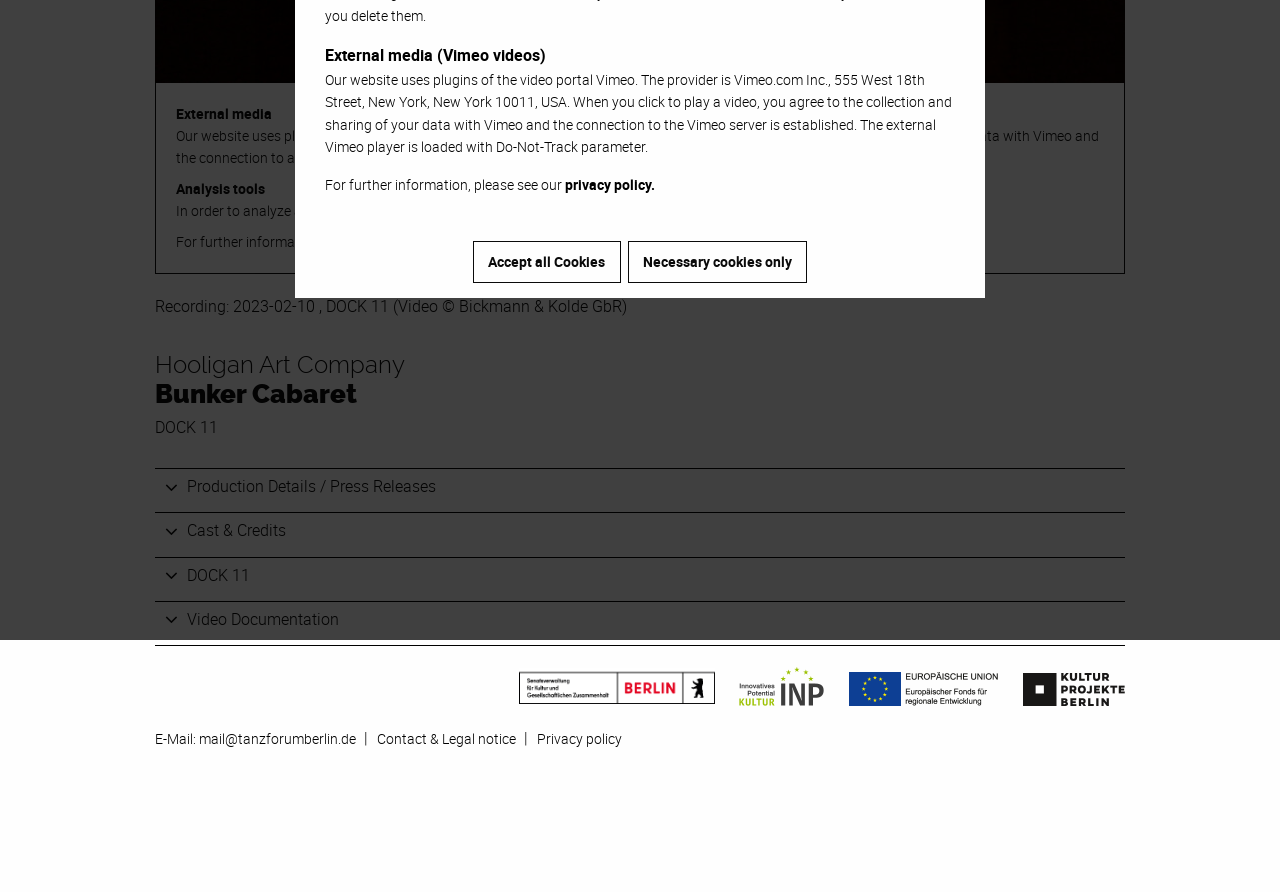Given the element description Production Details / Press Releases, specify the bounding box coordinates of the corresponding UI element in the format (top-left x, top-left y, bottom-right x, bottom-right y). All values must be between 0 and 1.

[0.121, 0.525, 0.879, 0.557]